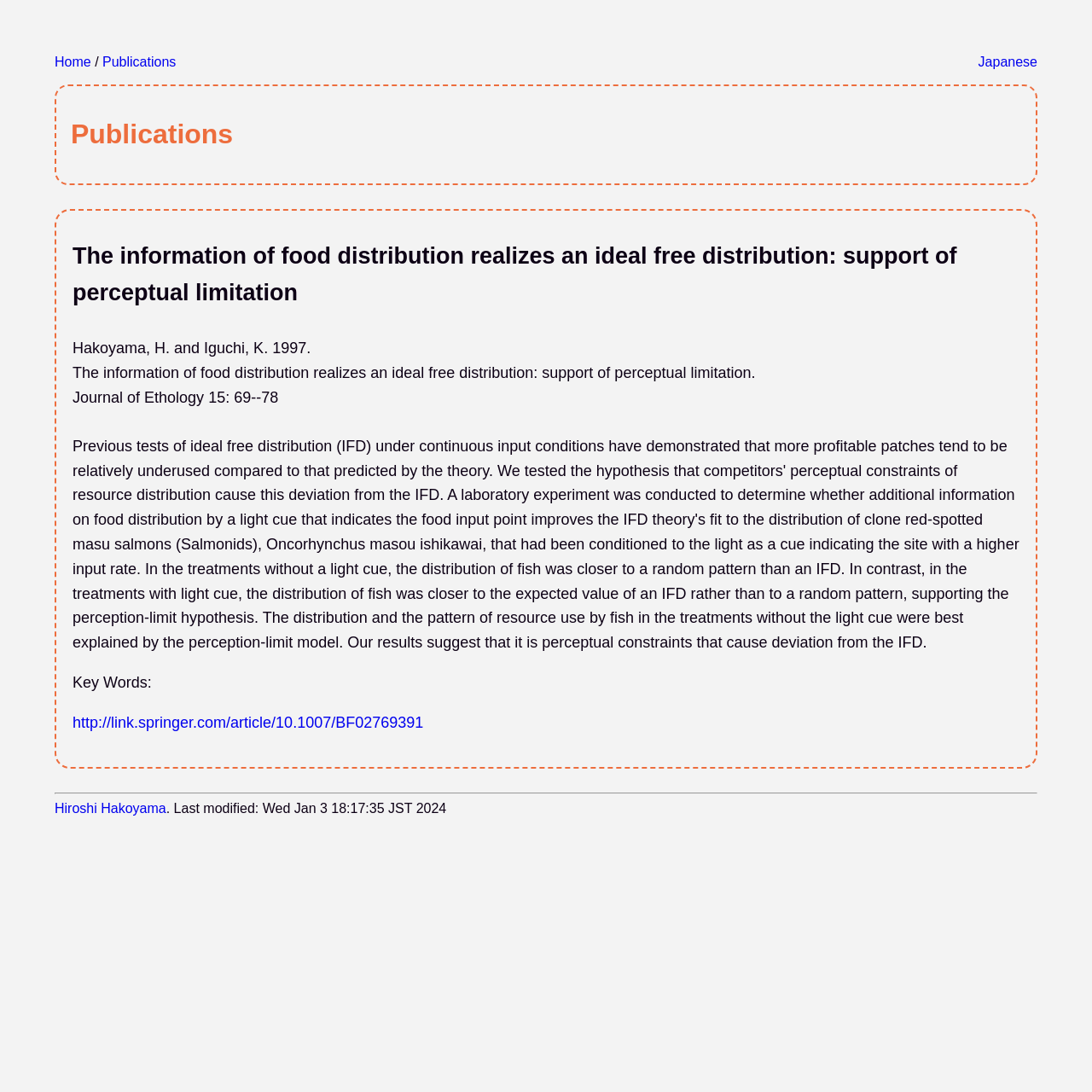Given the content of the image, can you provide a detailed answer to the question?
What is the page last modified?

I found the last modified date by looking at the static text 'Wed Jan 3 18:17:35 JST 2024' in the content info section at the bottom of the page, which suggests that it is the last modified date of the webpage.